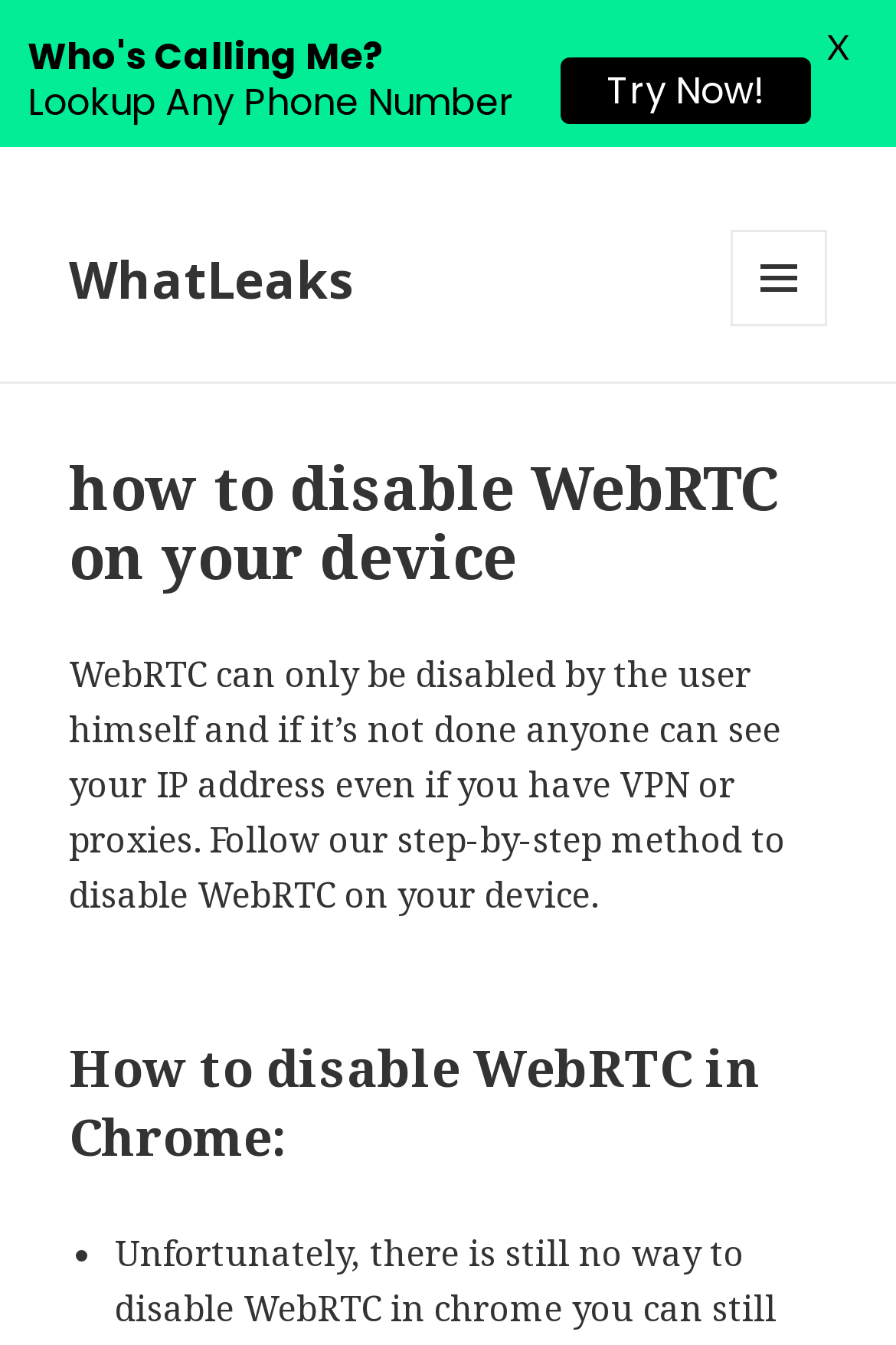Find the bounding box coordinates for the HTML element described in this sentence: "X". Provide the coordinates as four float numbers between 0 and 1, in the format [left, top, right, bottom].

[0.897, 0.009, 0.974, 0.06]